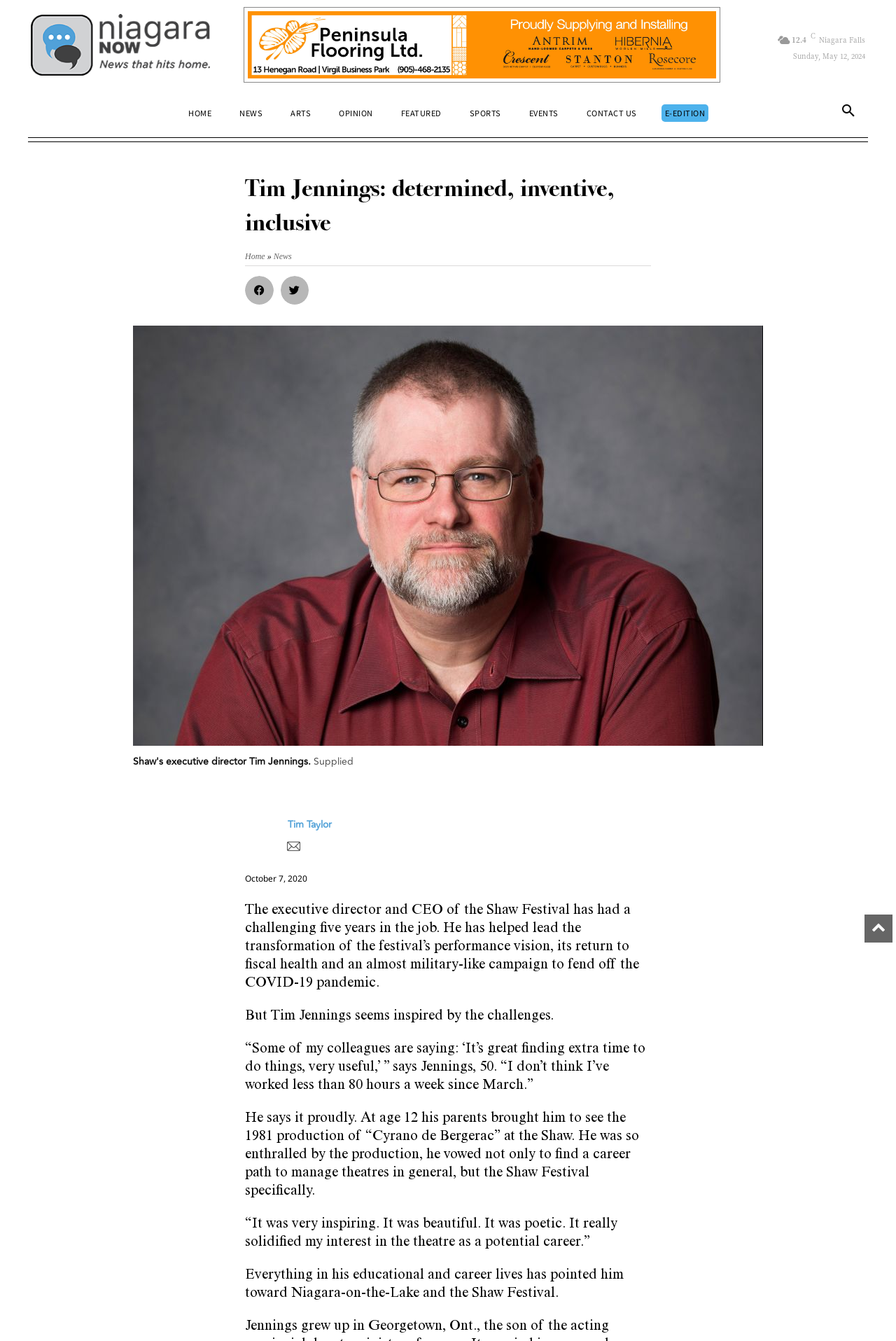Identify the bounding box coordinates of the clickable region required to complete the instruction: "Read the article by Tim Taylor". The coordinates should be given as four float numbers within the range of 0 and 1, i.e., [left, top, right, bottom].

[0.321, 0.612, 0.37, 0.619]